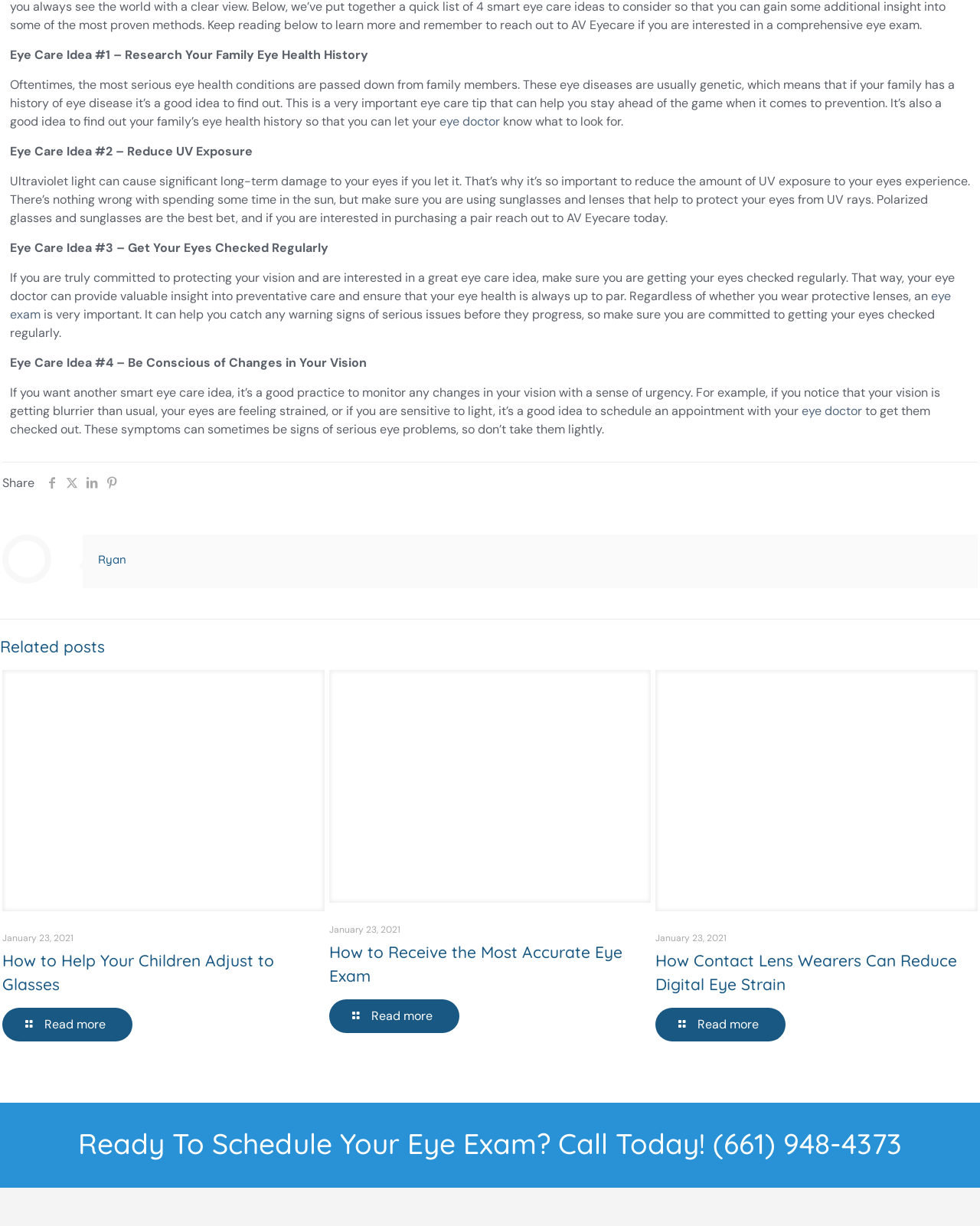Locate the bounding box coordinates of the element I should click to achieve the following instruction: "Learn about 'Guardian Program'".

None